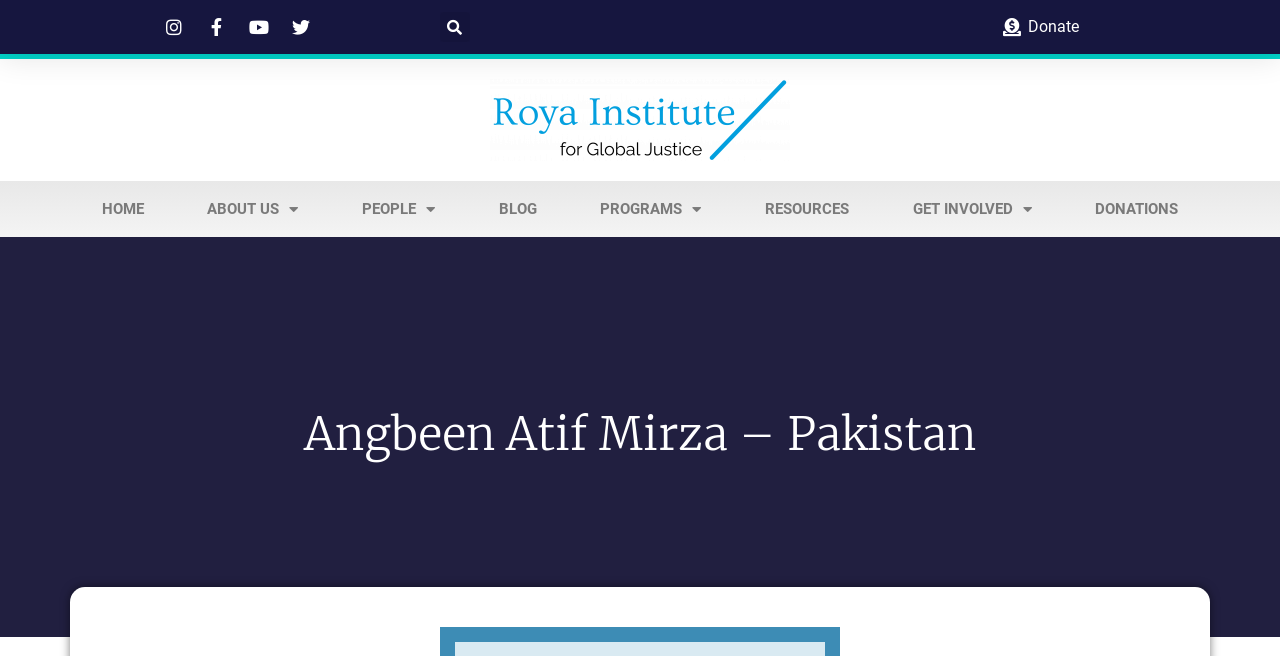Answer the following in one word or a short phrase: 
What are the main sections of the website?

HOME, ABOUT US, PEOPLE, BLOG, PROGRAMS, RESOURCES, GET INVOLVED, DONATIONS